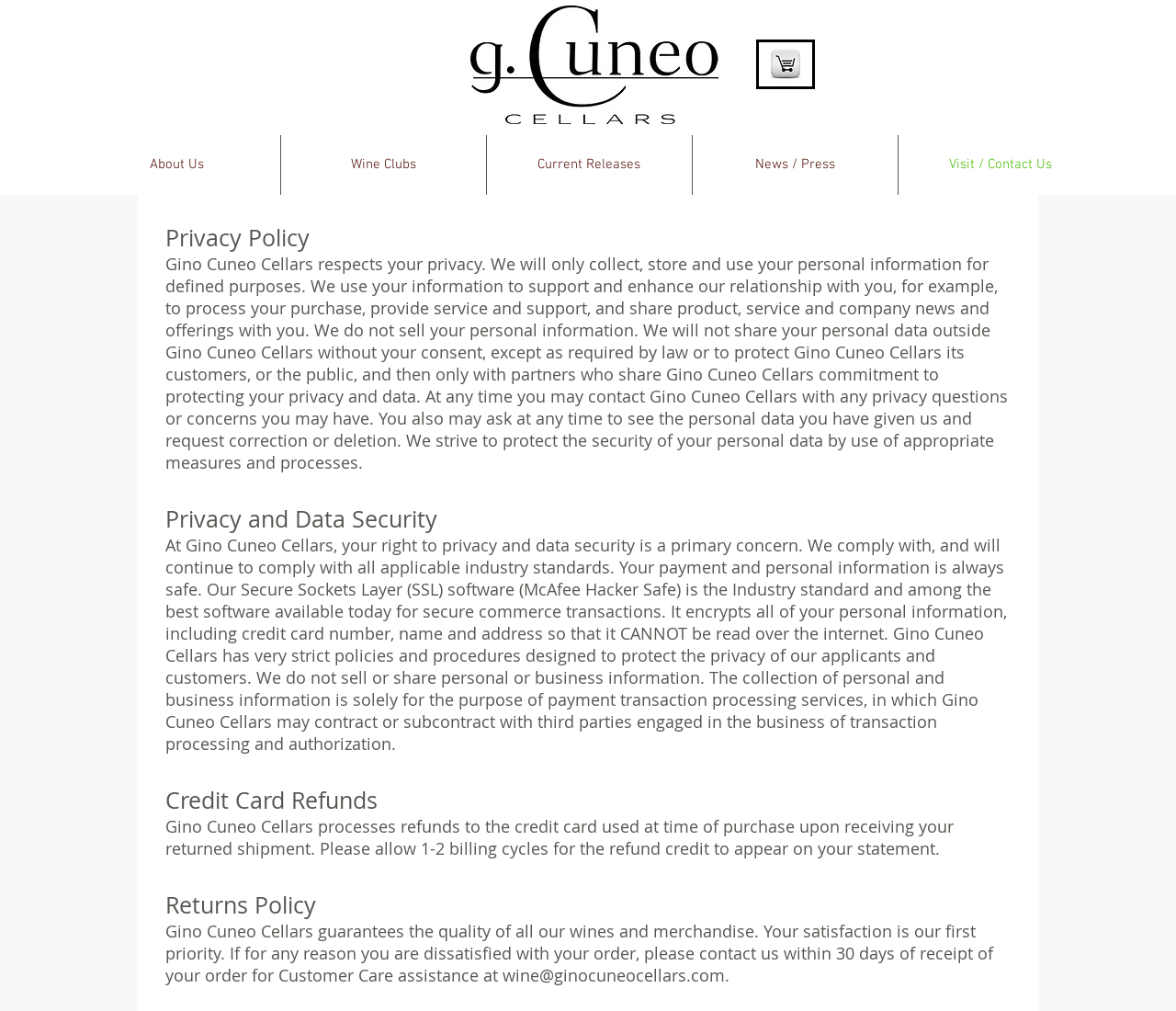Determine the bounding box for the described HTML element: "Wine Clubs". Ensure the coordinates are four float numbers between 0 and 1 in the format [left, top, right, bottom].

[0.239, 0.134, 0.413, 0.193]